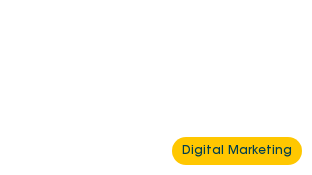Answer the question with a single word or phrase: 
What is the subject of the articles highlighted?

Digital marketing